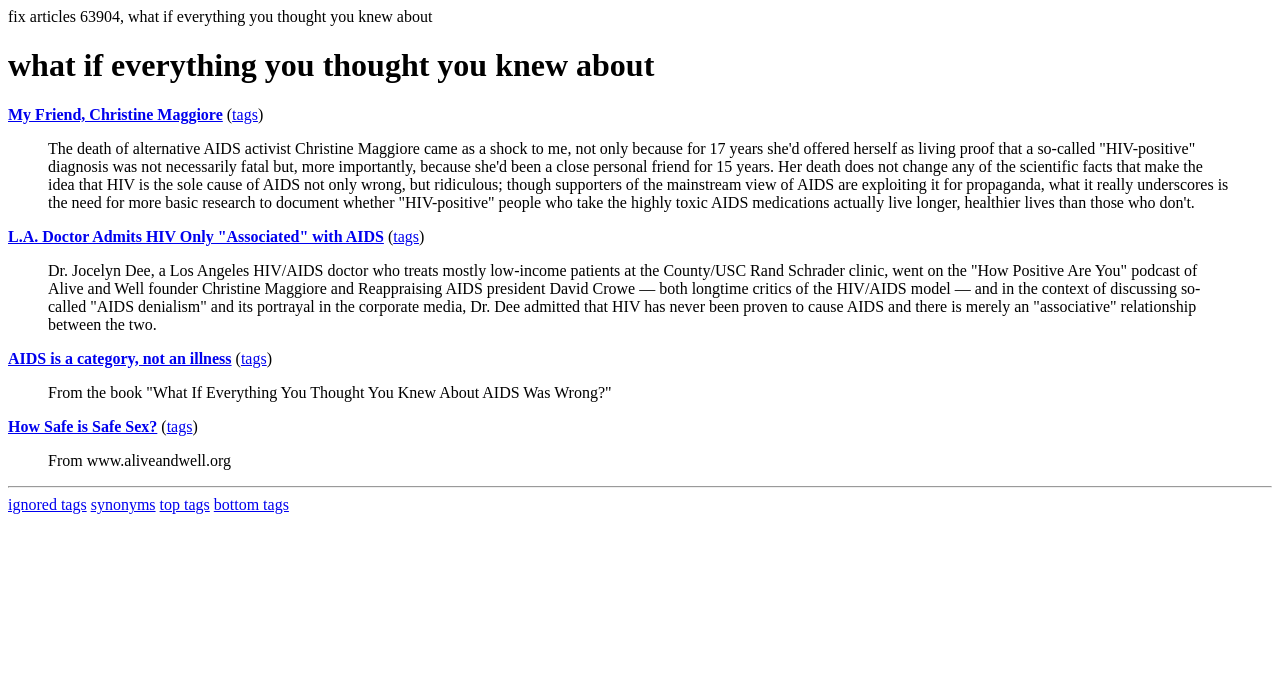Find the bounding box coordinates for the HTML element specified by: "bottom tags".

[0.167, 0.732, 0.226, 0.758]